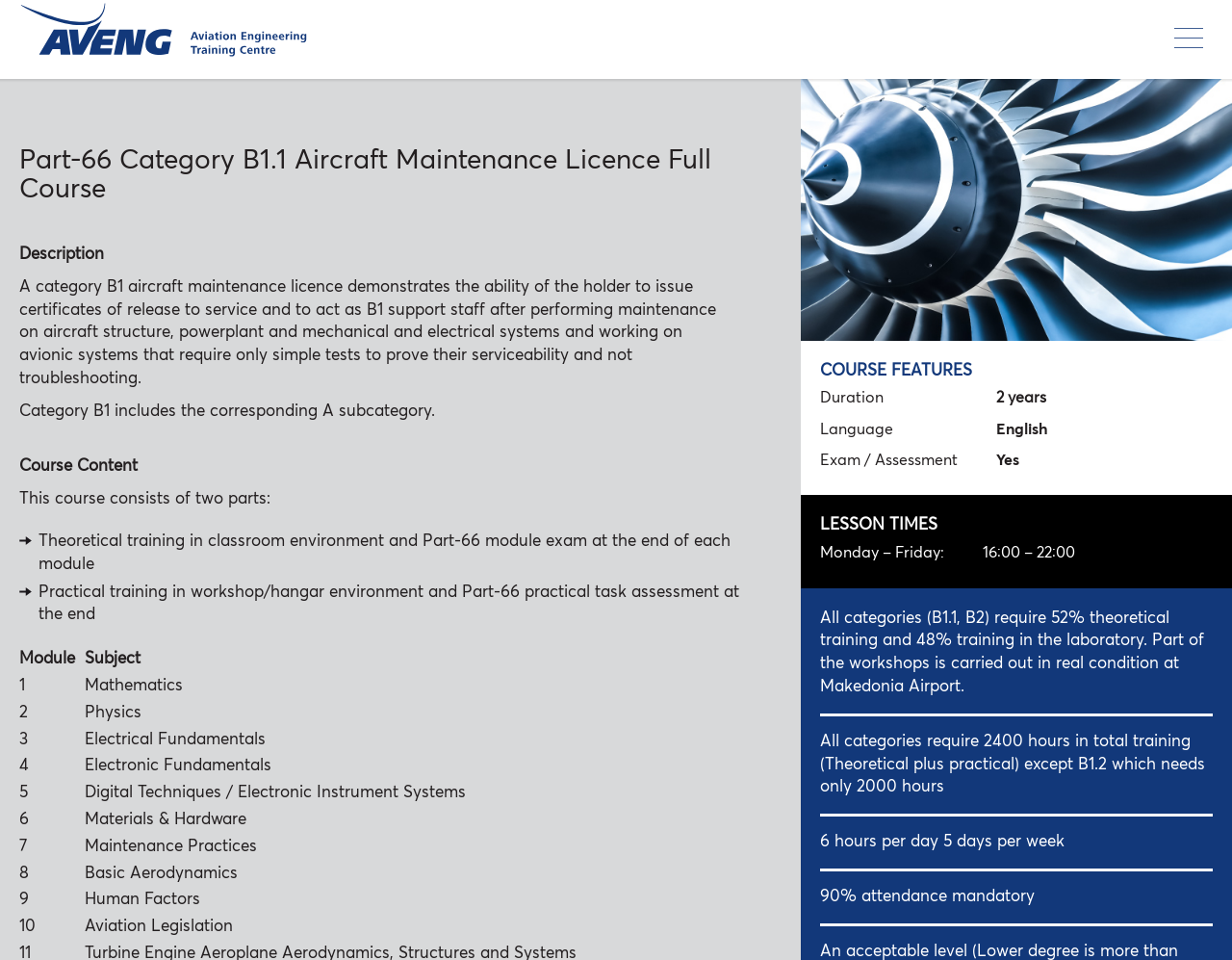What is the attendance requirement for the course?
Please look at the screenshot and answer using one word or phrase.

90% attendance